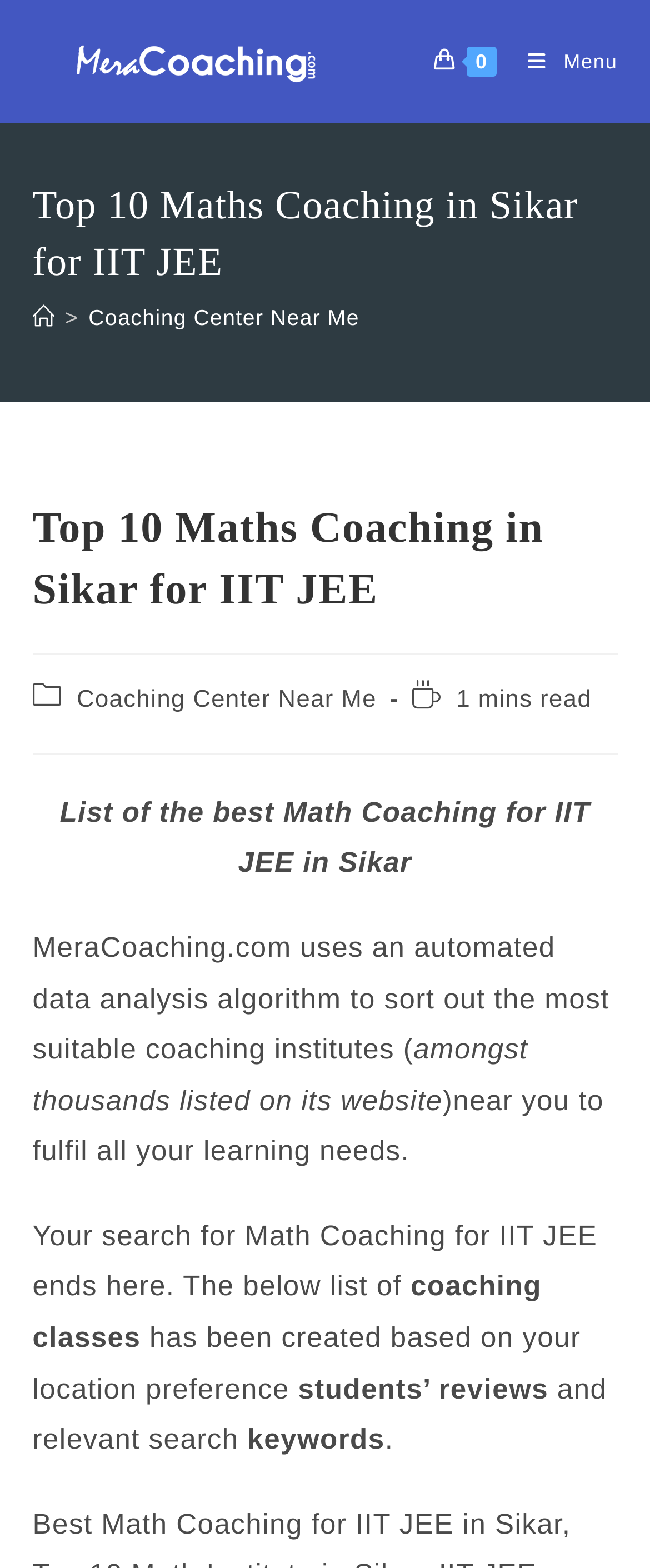For the given element description 0, determine the bounding box coordinates of the UI element. The coordinates should follow the format (top-left x, top-left y, bottom-right x, bottom-right y) and be within the range of 0 to 1.

[0.684, 0.032, 0.79, 0.047]